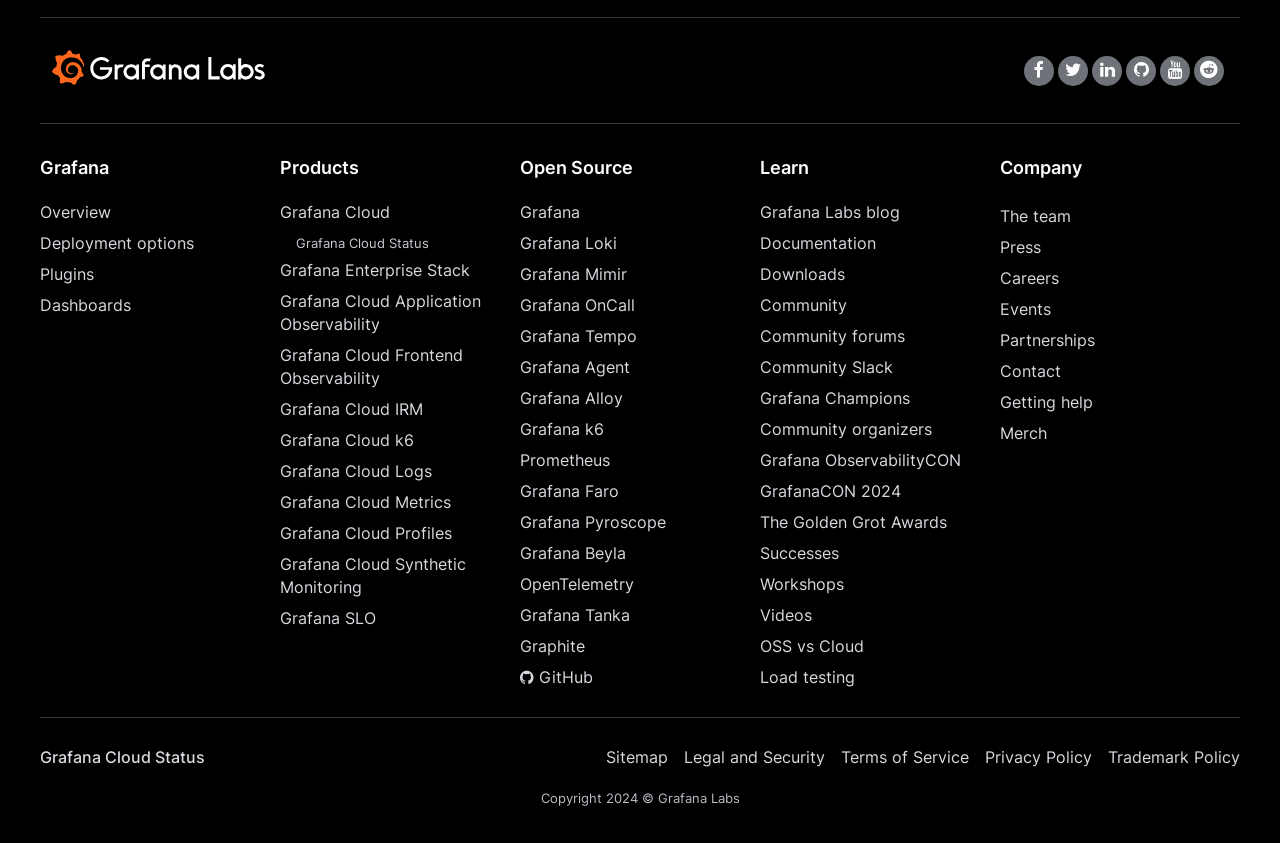Could you determine the bounding box coordinates of the clickable element to complete the instruction: "Check the Grafana Cloud Status"? Provide the coordinates as four float numbers between 0 and 1, i.e., [left, top, right, bottom].

[0.031, 0.889, 0.266, 0.908]